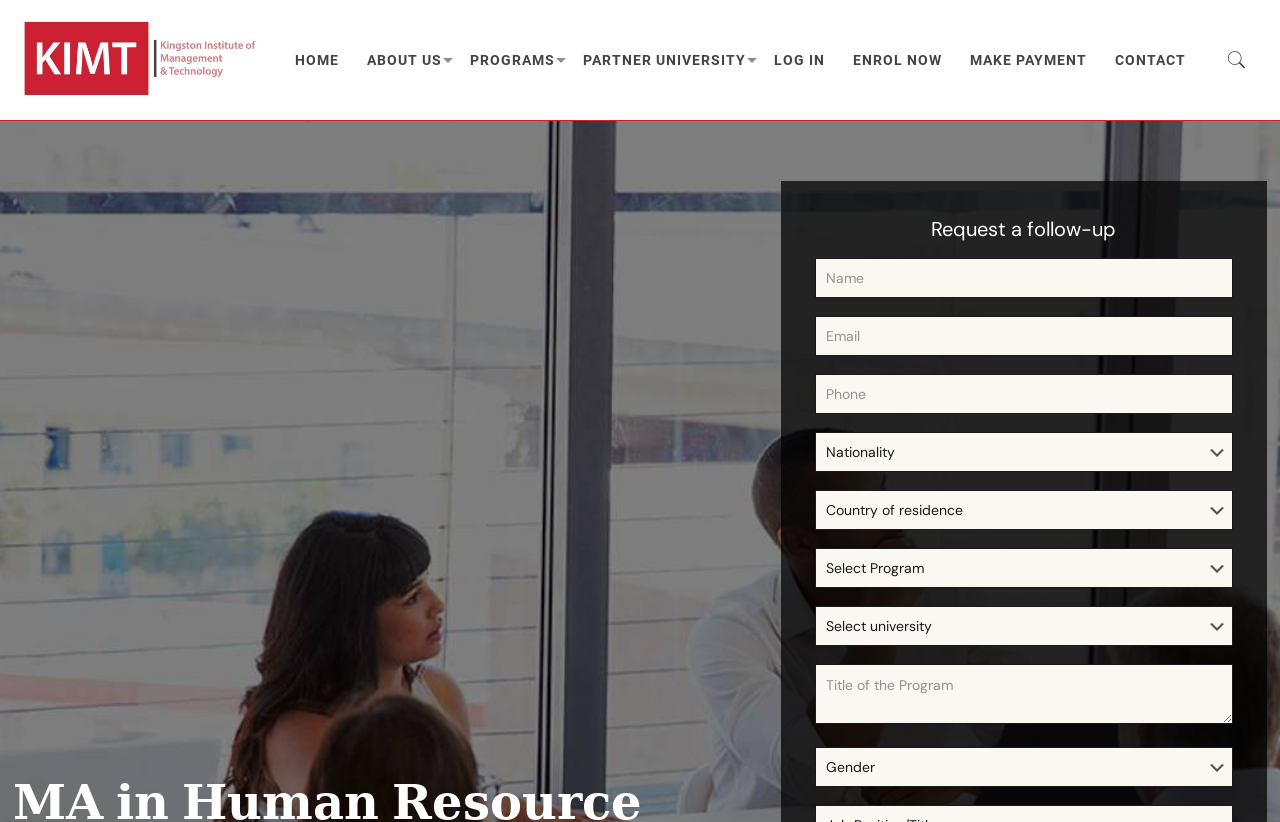Find the bounding box coordinates of the clickable region needed to perform the following instruction: "Select an option from the first combobox". The coordinates should be provided as four float numbers between 0 and 1, i.e., [left, top, right, bottom].

[0.637, 0.526, 0.963, 0.574]